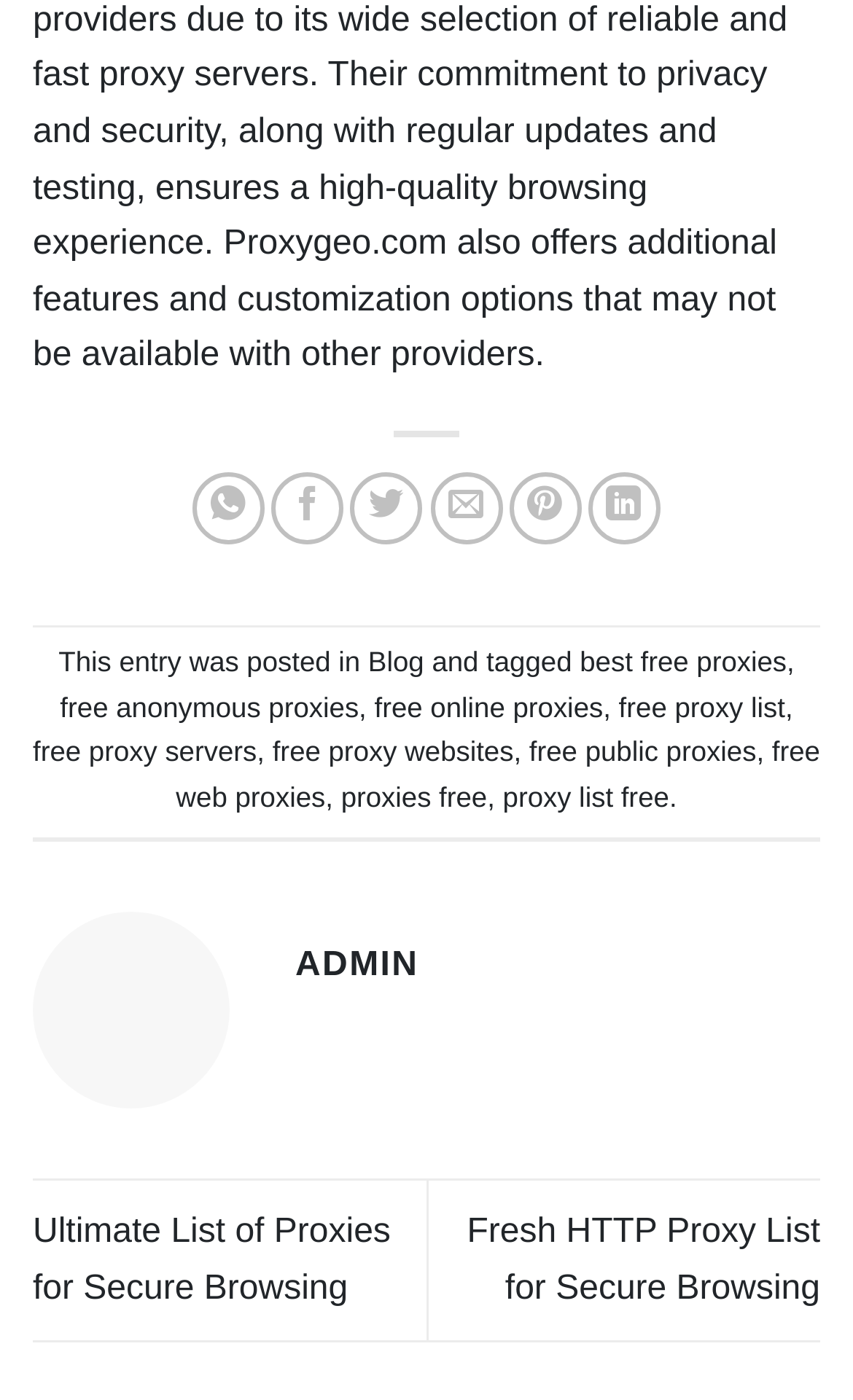Specify the bounding box coordinates of the area to click in order to follow the given instruction: "Visit the Blog page."

[0.431, 0.461, 0.497, 0.485]